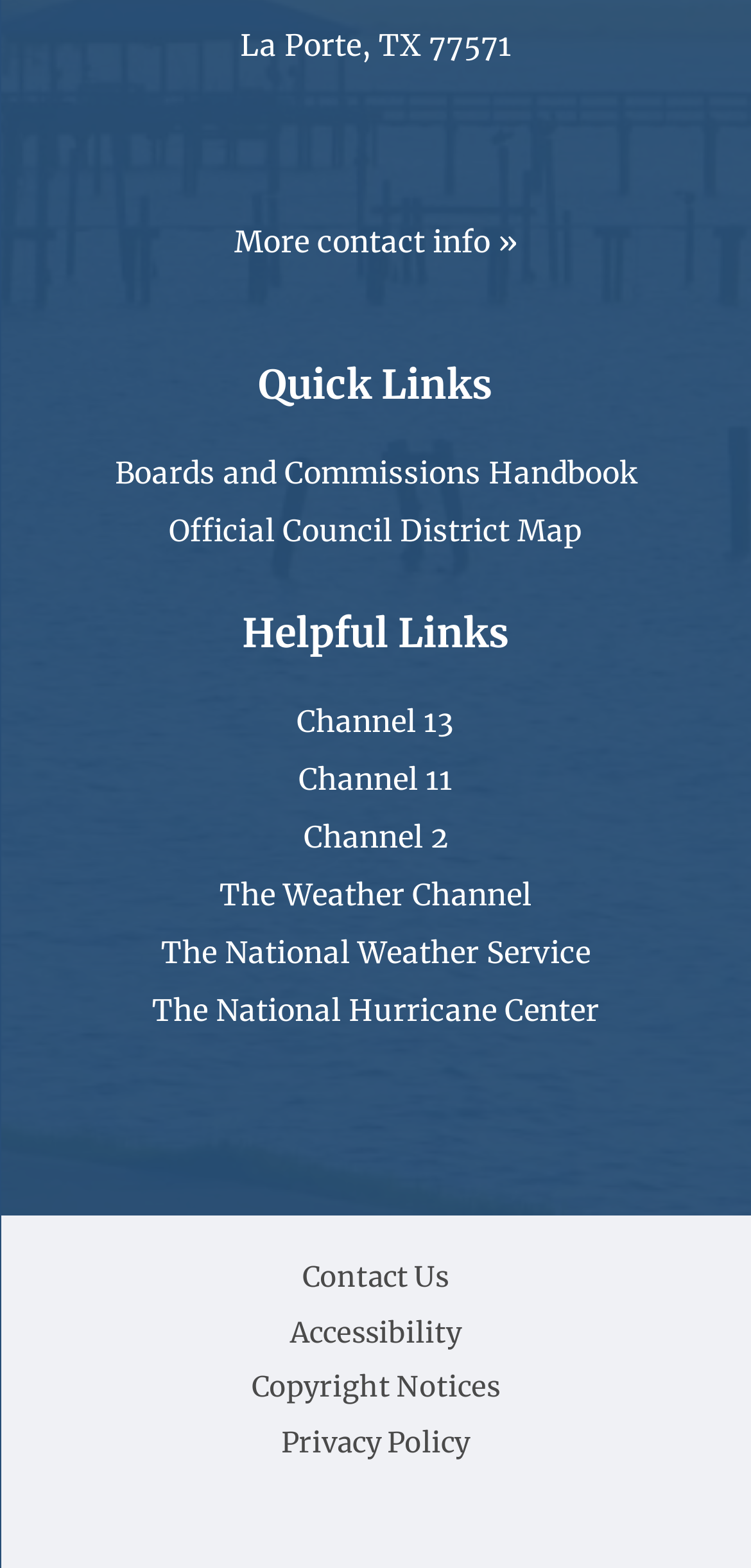What is the last link in the 'Quick Links' section at the bottom?
From the image, respond with a single word or phrase.

Copyright Notices